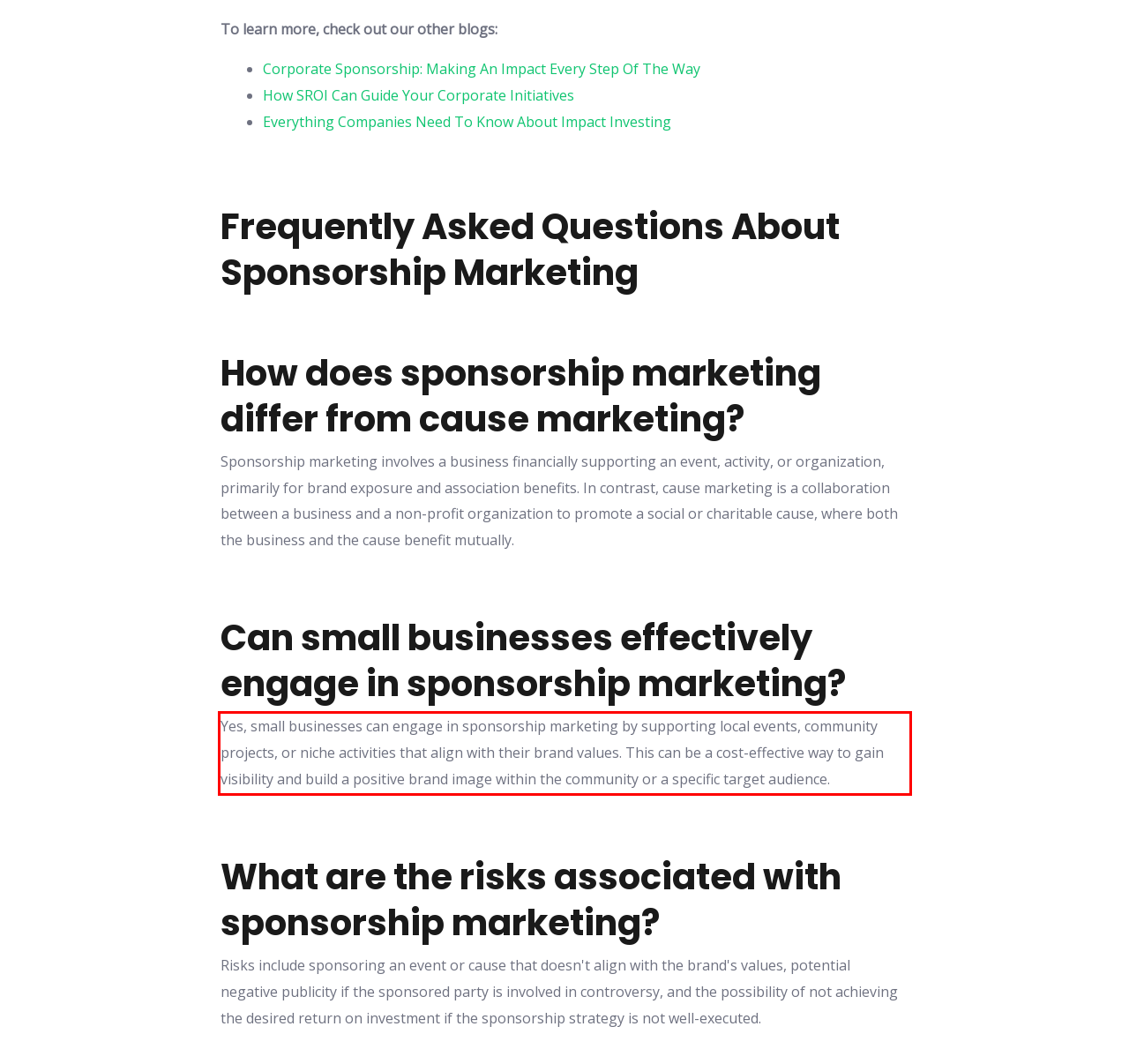You are provided with a screenshot of a webpage that includes a UI element enclosed in a red rectangle. Extract the text content inside this red rectangle.

Yes, small businesses can engage in sponsorship marketing by supporting local events, community projects, or niche activities that align with their brand values. This can be a cost-effective way to gain visibility and build a positive brand image within the community or a specific target audience.